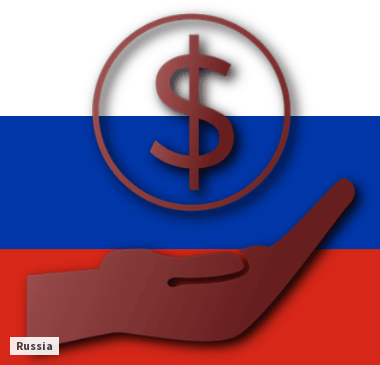What is the focus of the caption?
Based on the content of the image, thoroughly explain and answer the question.

The caption is simply identified as 'Russia', suggesting that the focus is on the country's economic landscape or financial developments, which is reinforced by the visual elements of the image, such as the dollar sign and the Russian flag colors.